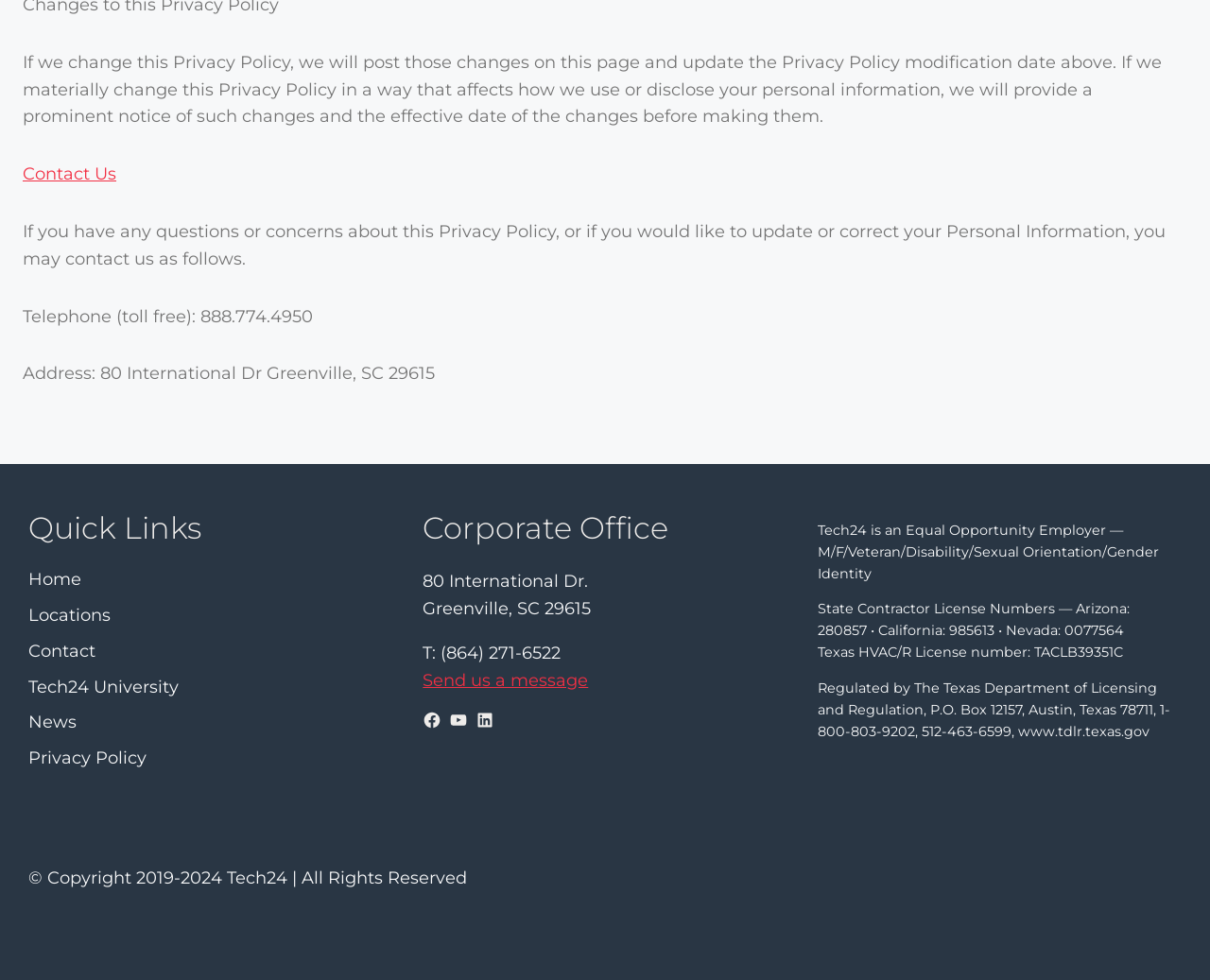Locate the bounding box coordinates of the clickable area needed to fulfill the instruction: "View CFESA Logo".

[0.512, 0.866, 0.732, 0.934]